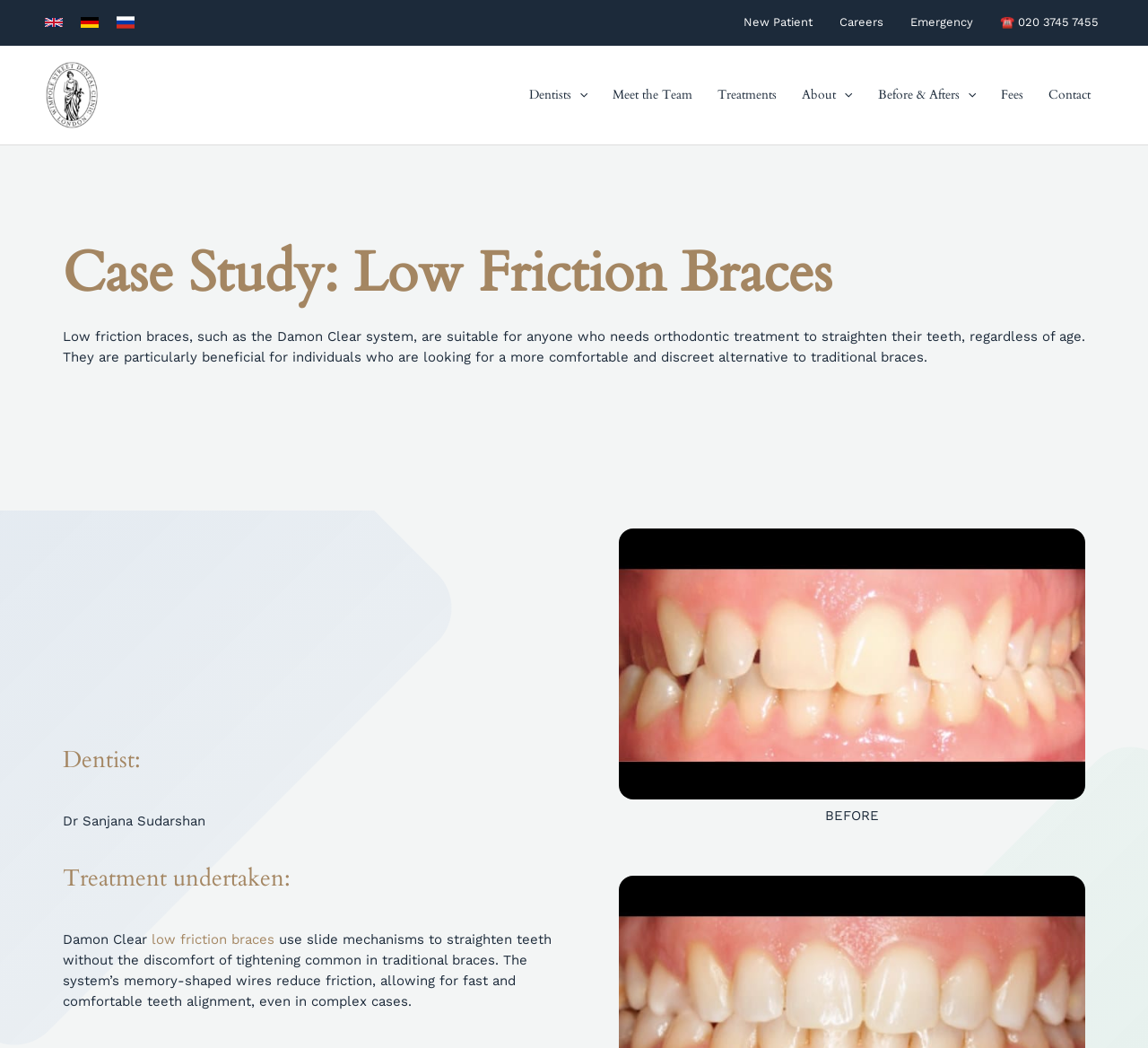Locate the bounding box coordinates of the region to be clicked to comply with the following instruction: "View Contact page". The coordinates must be four float numbers between 0 and 1, in the form [left, top, right, bottom].

[0.902, 0.057, 0.961, 0.125]